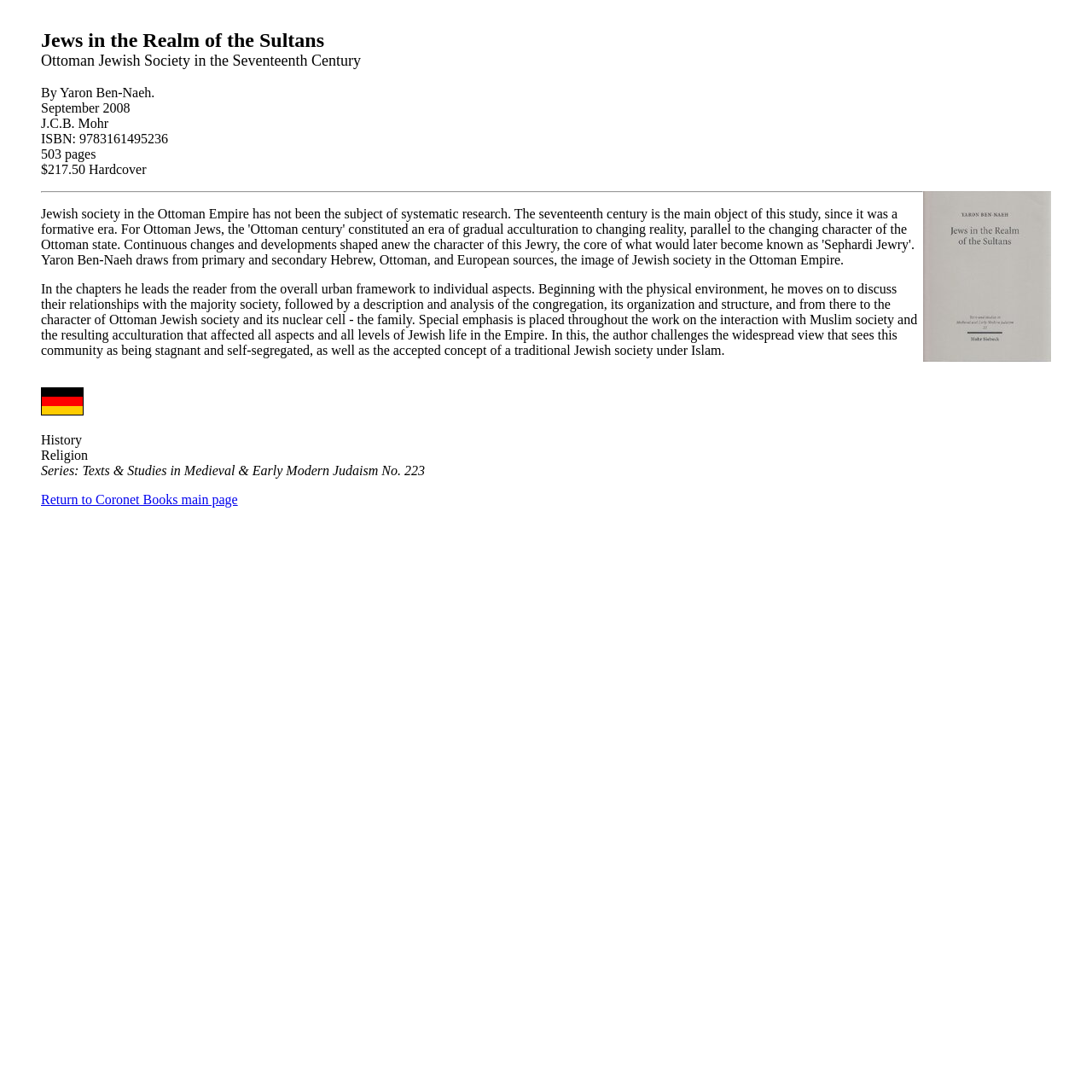How many pages does the book have?
Answer the question with detailed information derived from the image.

The number of pages can be found below the publication information, which is '503 pages'.